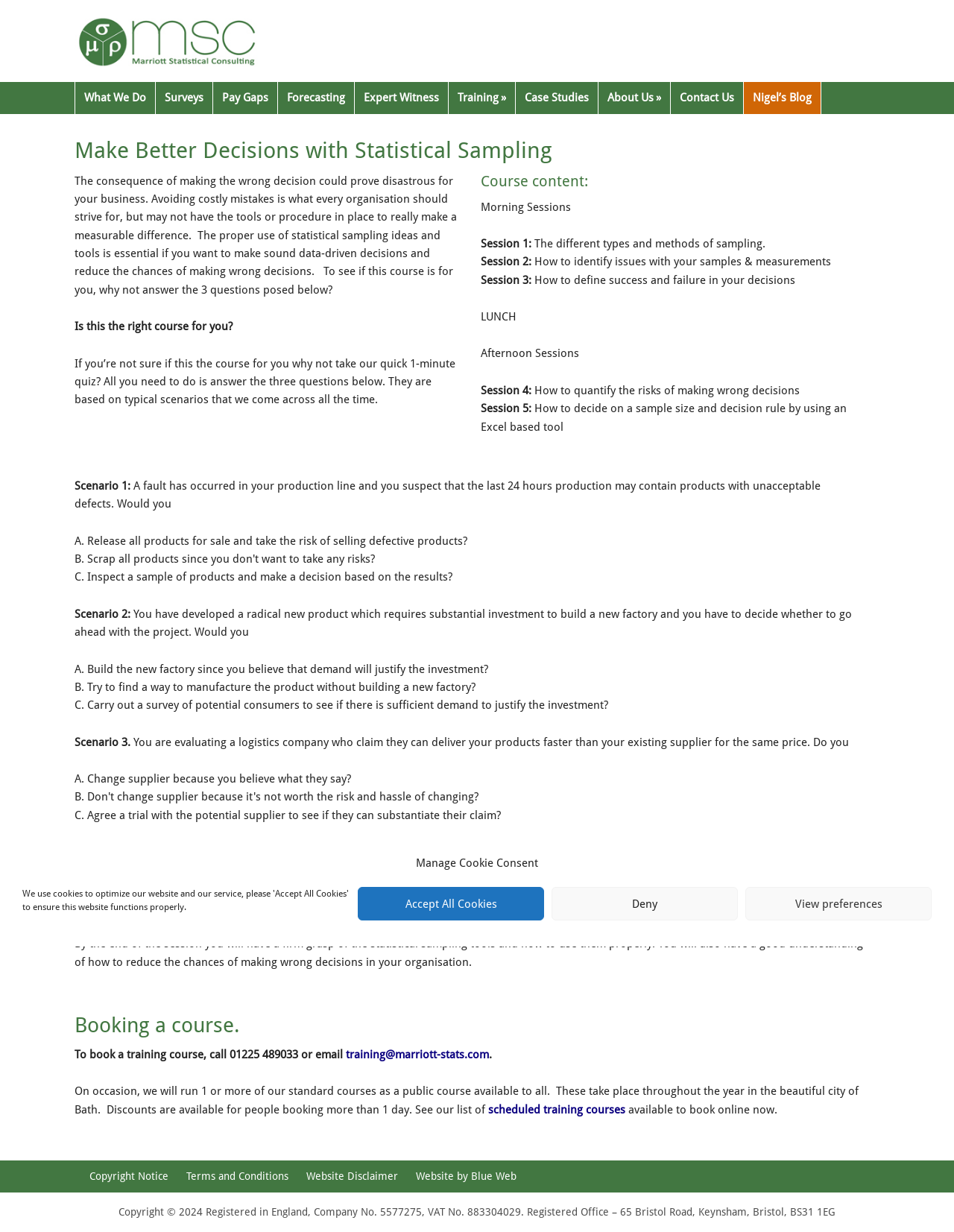Look at the image and write a detailed answer to the question: 
How many scenarios are presented in the quiz?

The webpage presents three scenarios: Scenario 1 about a fault in the production line, Scenario 2 about a new product investment, and Scenario 3 about evaluating a logistics company.